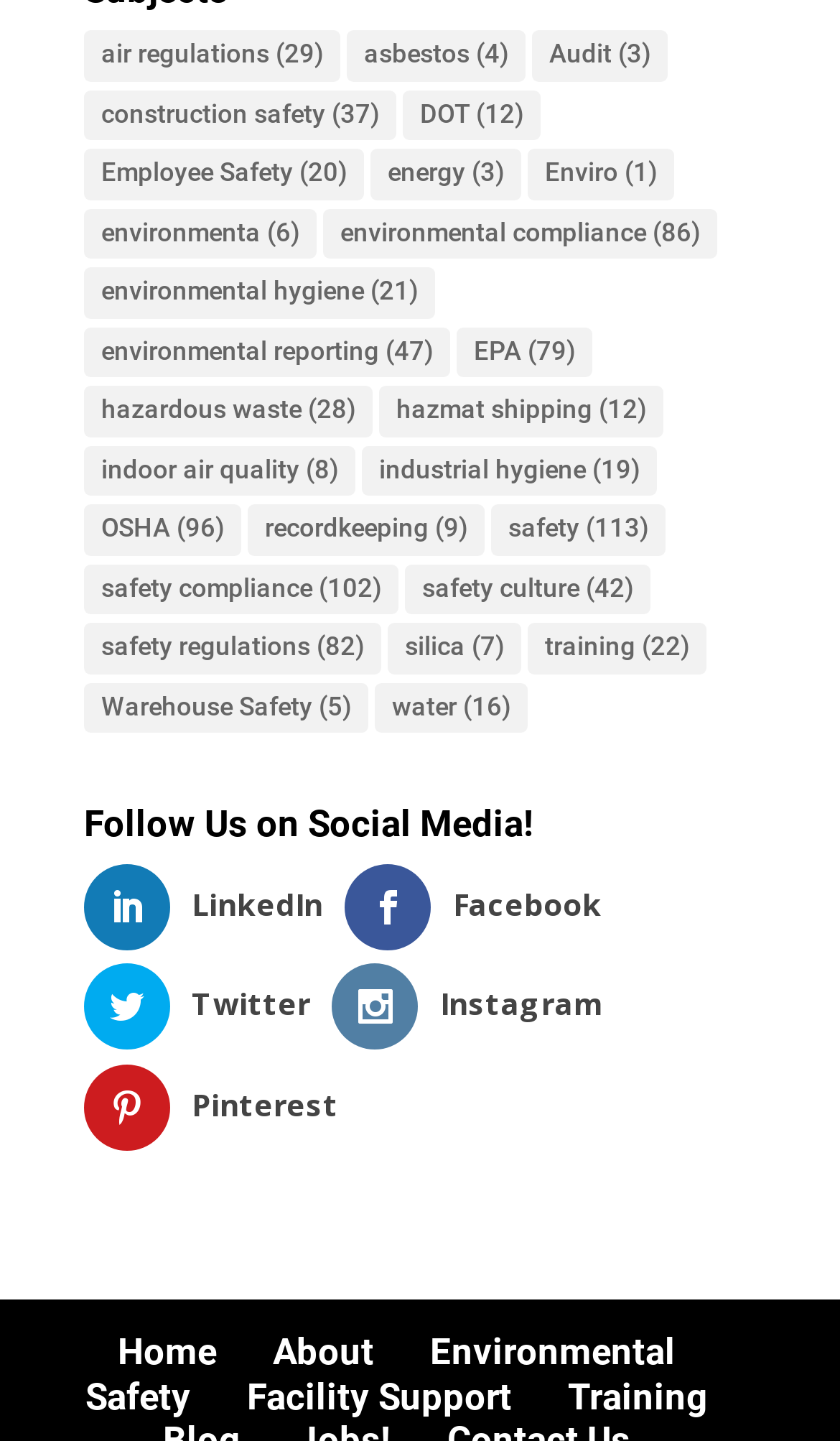Look at the image and give a detailed response to the following question: How many social media platforms are listed?

The webpage lists five social media platforms, including LinkedIn, Facebook, Twitter, Instagram, and Pinterest, with their corresponding icons and links. These links are located at the bottom-right of the webpage, and their bounding box coordinates are [0.1, 0.6, 0.395, 0.66] and so on.